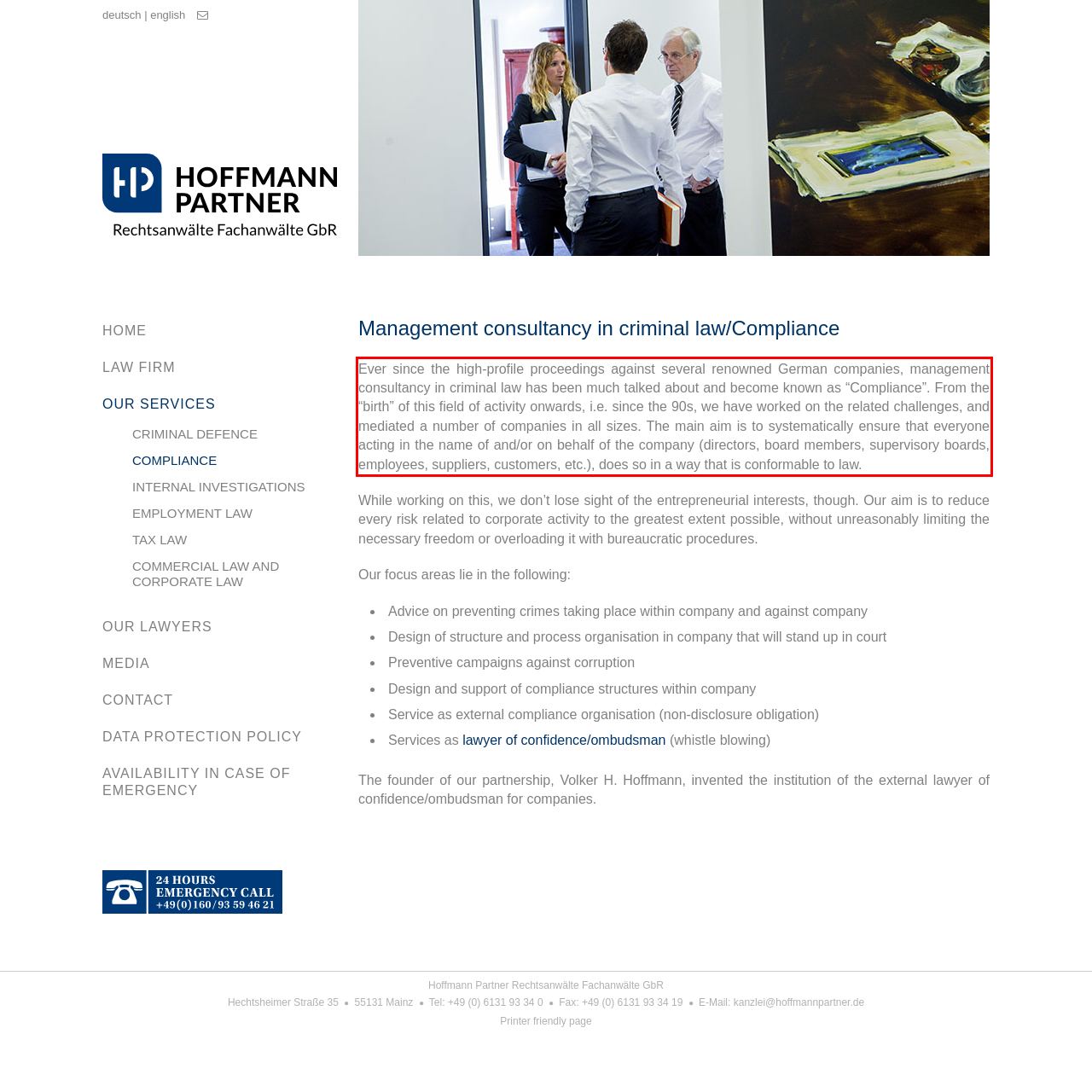You have a screenshot of a webpage with a UI element highlighted by a red bounding box. Use OCR to obtain the text within this highlighted area.

Ever since the high-profile proceedings against several renowned German companies, management consultancy in criminal law has been much talked about and become known as “Compliance”. From the “birth” of this field of activity onwards, i.e. since the 90s, we have worked on the related challenges, and mediated a number of companies in all sizes. The main aim is to systematically ensure that everyone acting in the name of and/or on behalf of the company (directors, board members, supervisory boards, employees, suppliers, customers, etc.), does so in a way that is conformable to law.